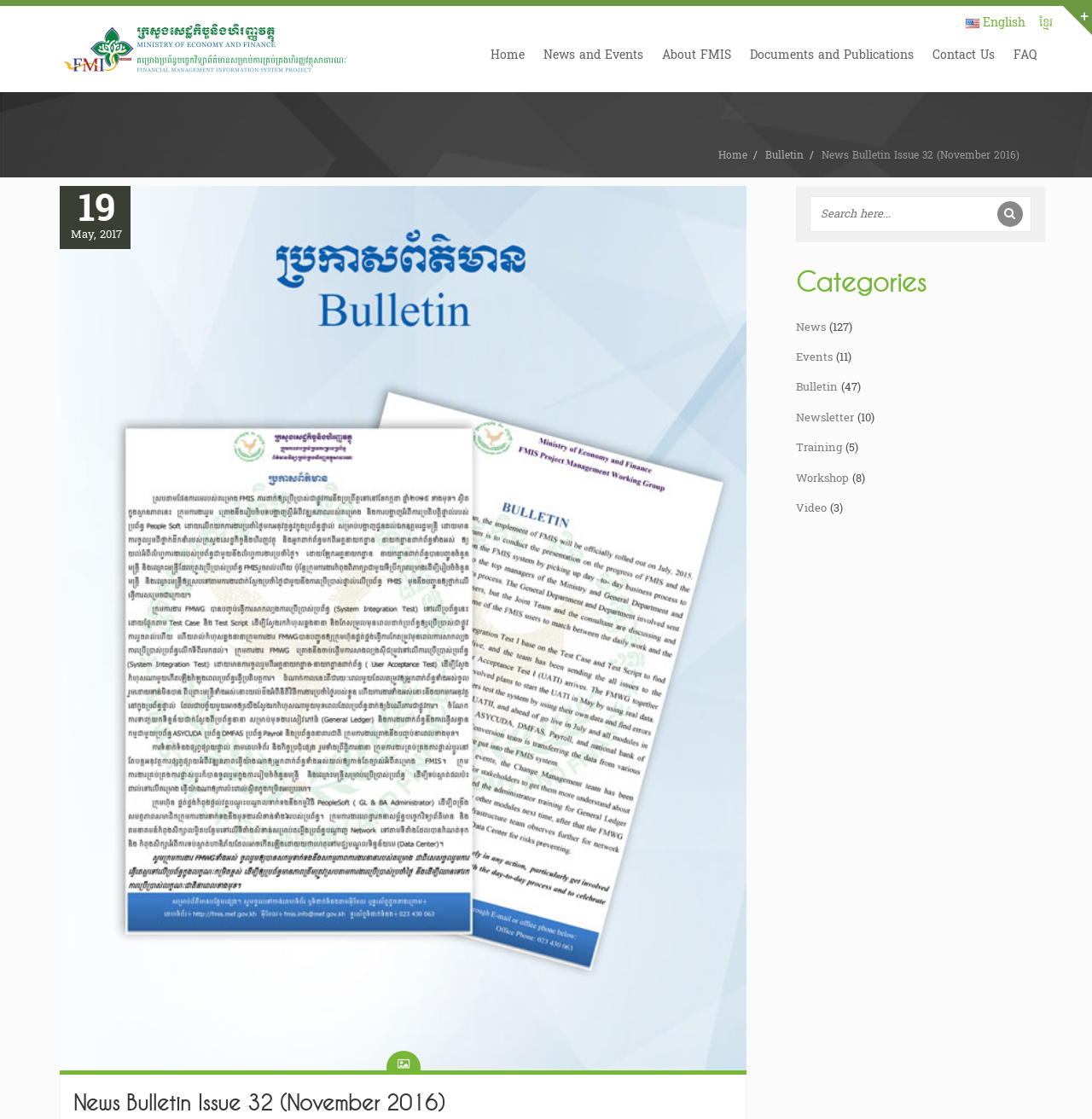Locate the bounding box coordinates of the clickable element to fulfill the following instruction: "View News Bulletin Issue 32". Provide the coordinates as four float numbers between 0 and 1 in the format [left, top, right, bottom].

[0.067, 0.975, 0.407, 0.996]